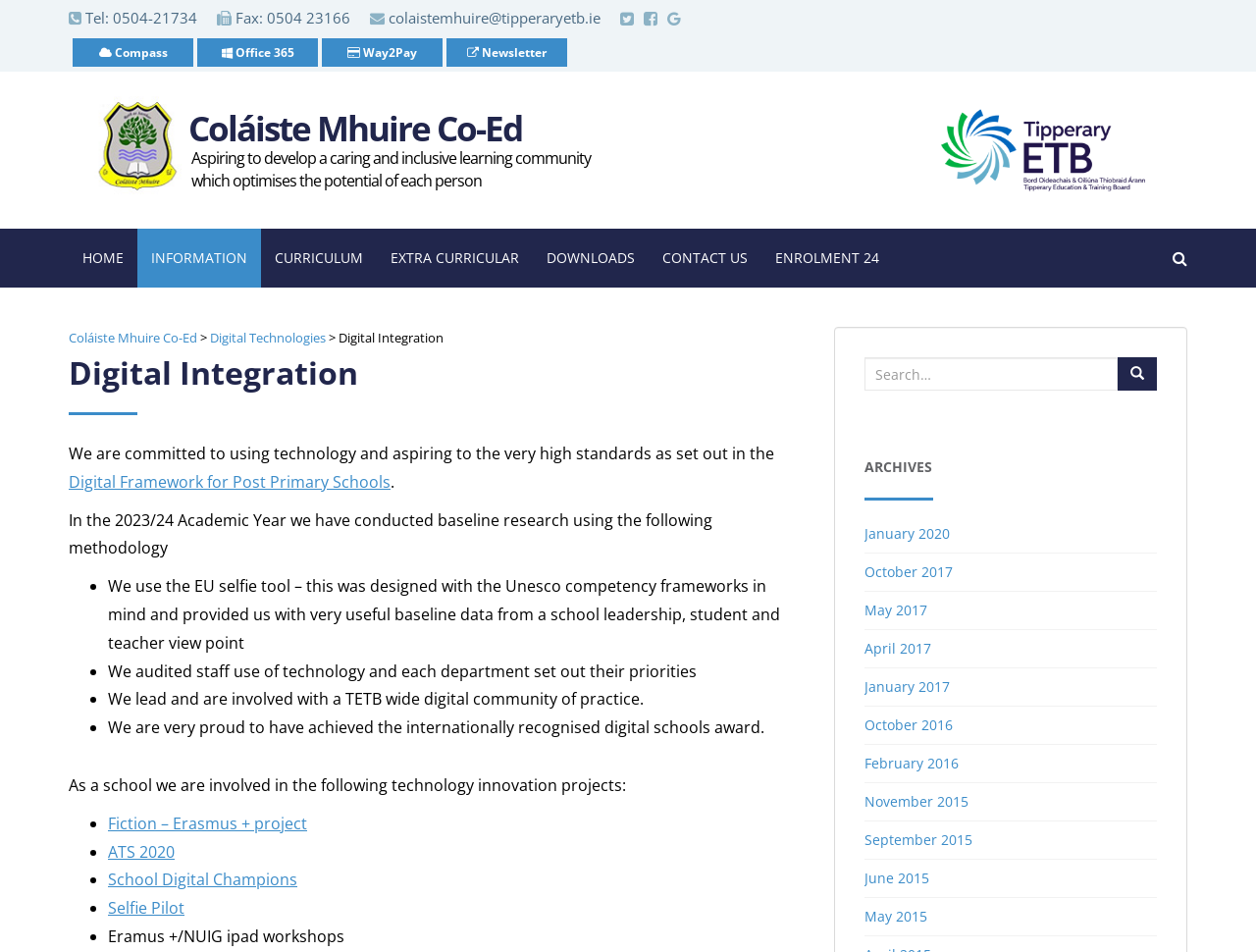Please identify the bounding box coordinates of the element's region that should be clicked to execute the following instruction: "Search for something". The bounding box coordinates must be four float numbers between 0 and 1, i.e., [left, top, right, bottom].

[0.688, 0.376, 0.921, 0.411]